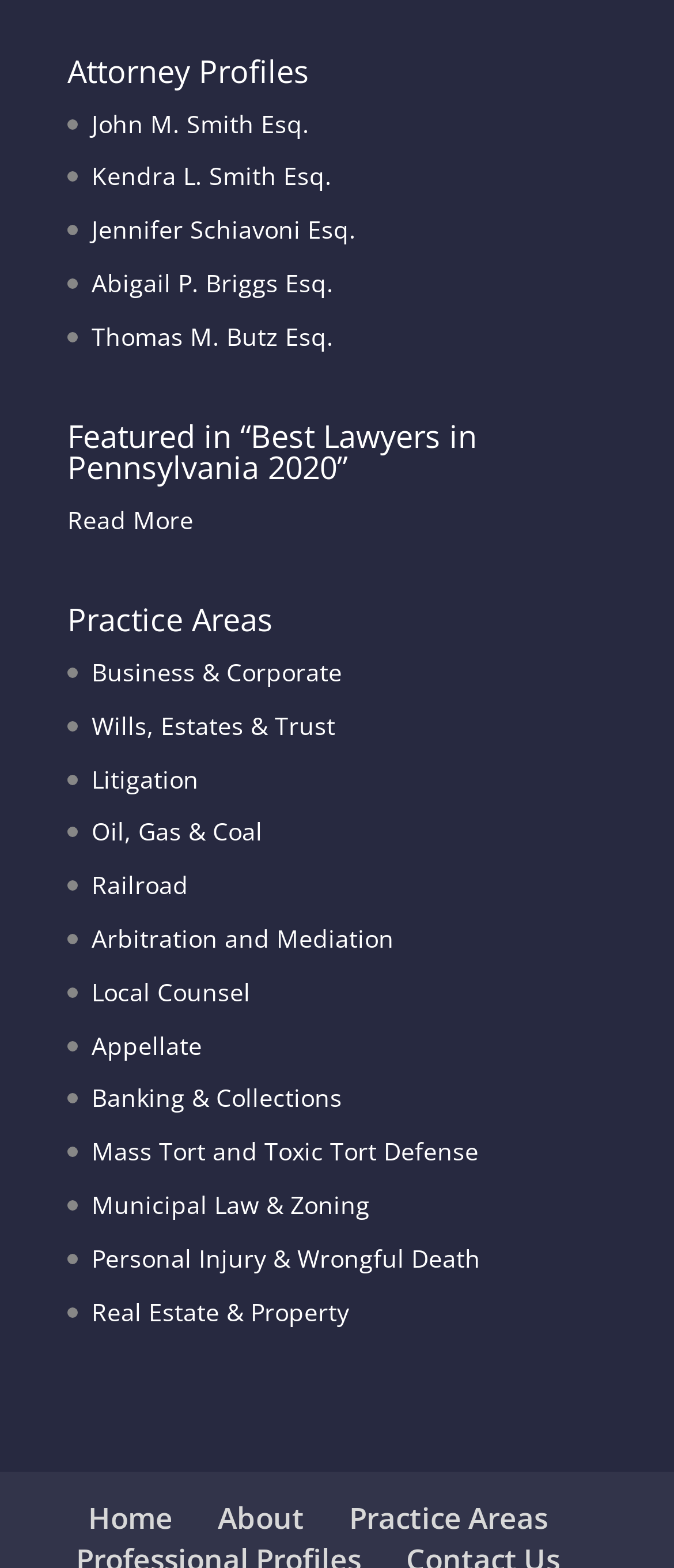Can you identify the bounding box coordinates of the clickable region needed to carry out this instruction: 'Learn more about the Litigation practice area'? The coordinates should be four float numbers within the range of 0 to 1, stated as [left, top, right, bottom].

[0.136, 0.486, 0.295, 0.507]